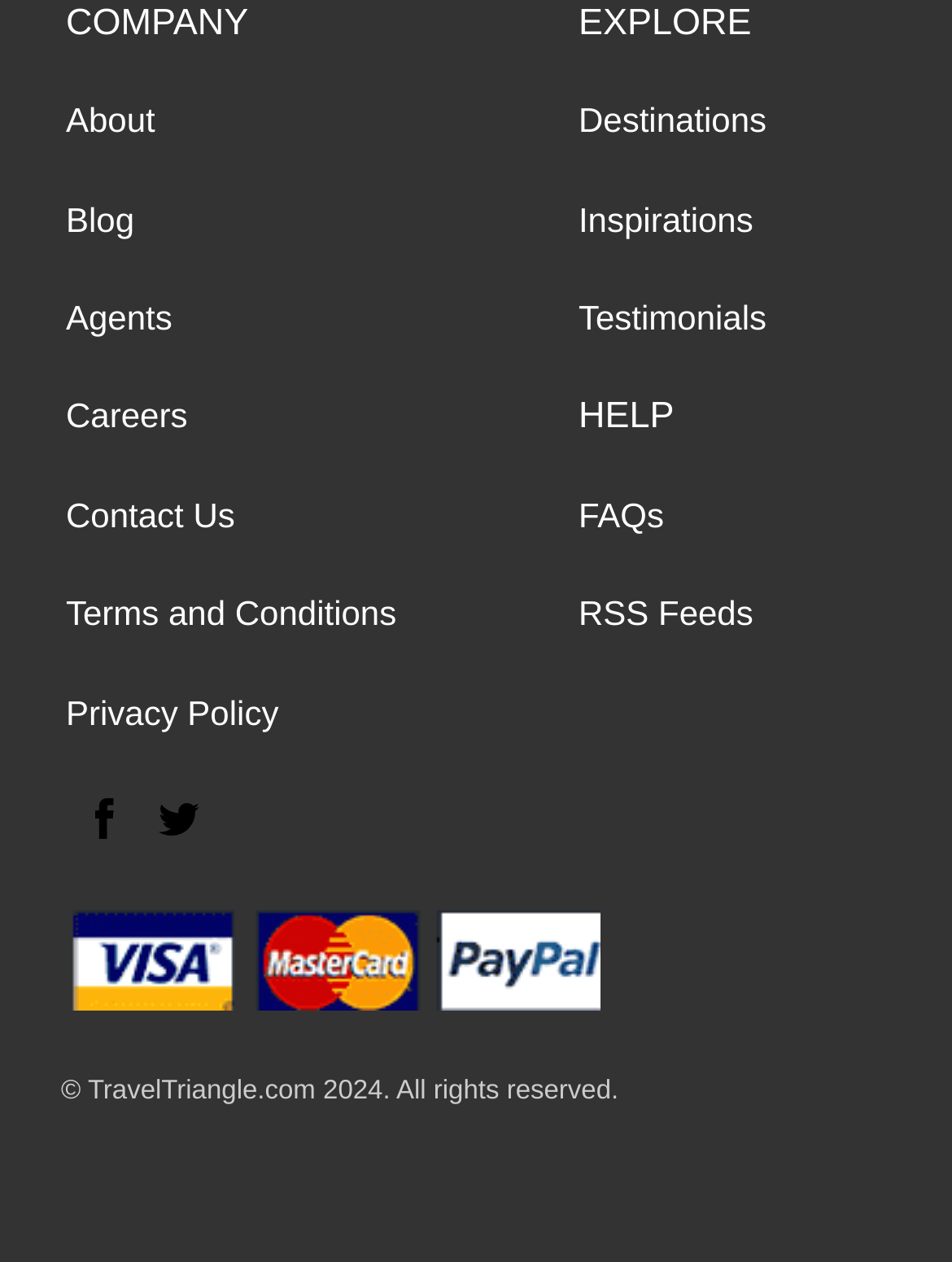Find the bounding box coordinates for the HTML element described as: "RSS Feeds". The coordinates should consist of four float values between 0 and 1, i.e., [left, top, right, bottom].

[0.608, 0.47, 0.791, 0.501]